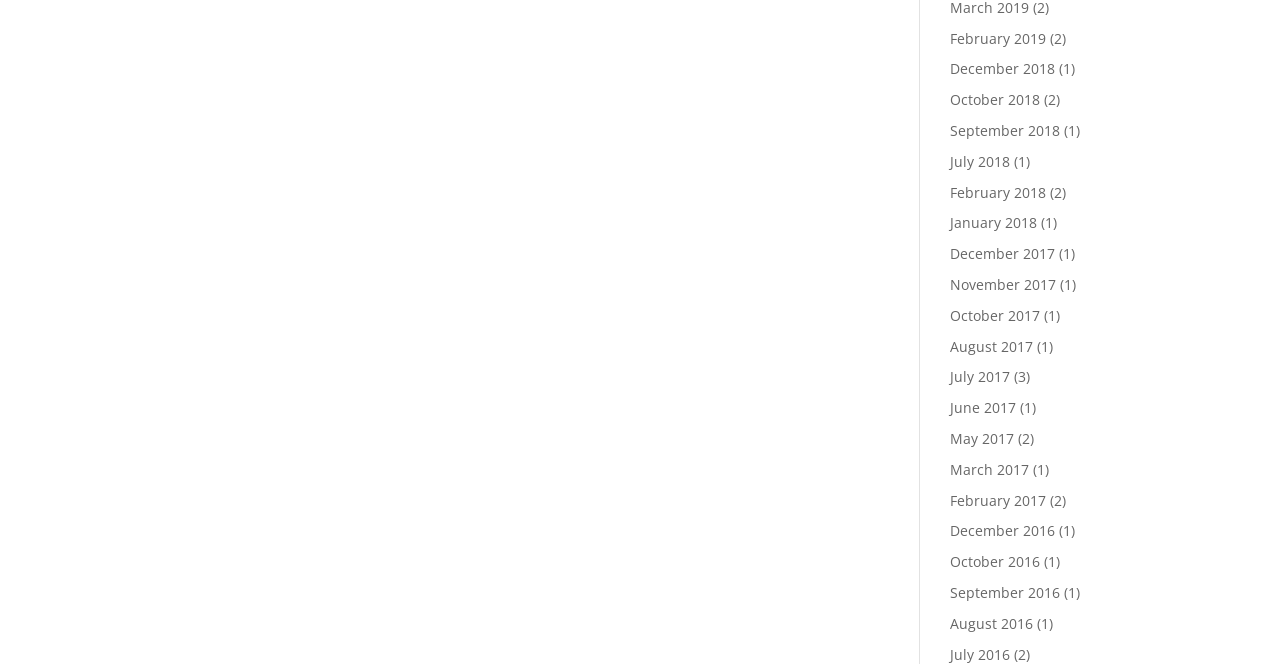Locate the bounding box coordinates of the clickable element to fulfill the following instruction: "View July 2017". Provide the coordinates as four float numbers between 0 and 1 in the format [left, top, right, bottom].

[0.742, 0.553, 0.789, 0.582]